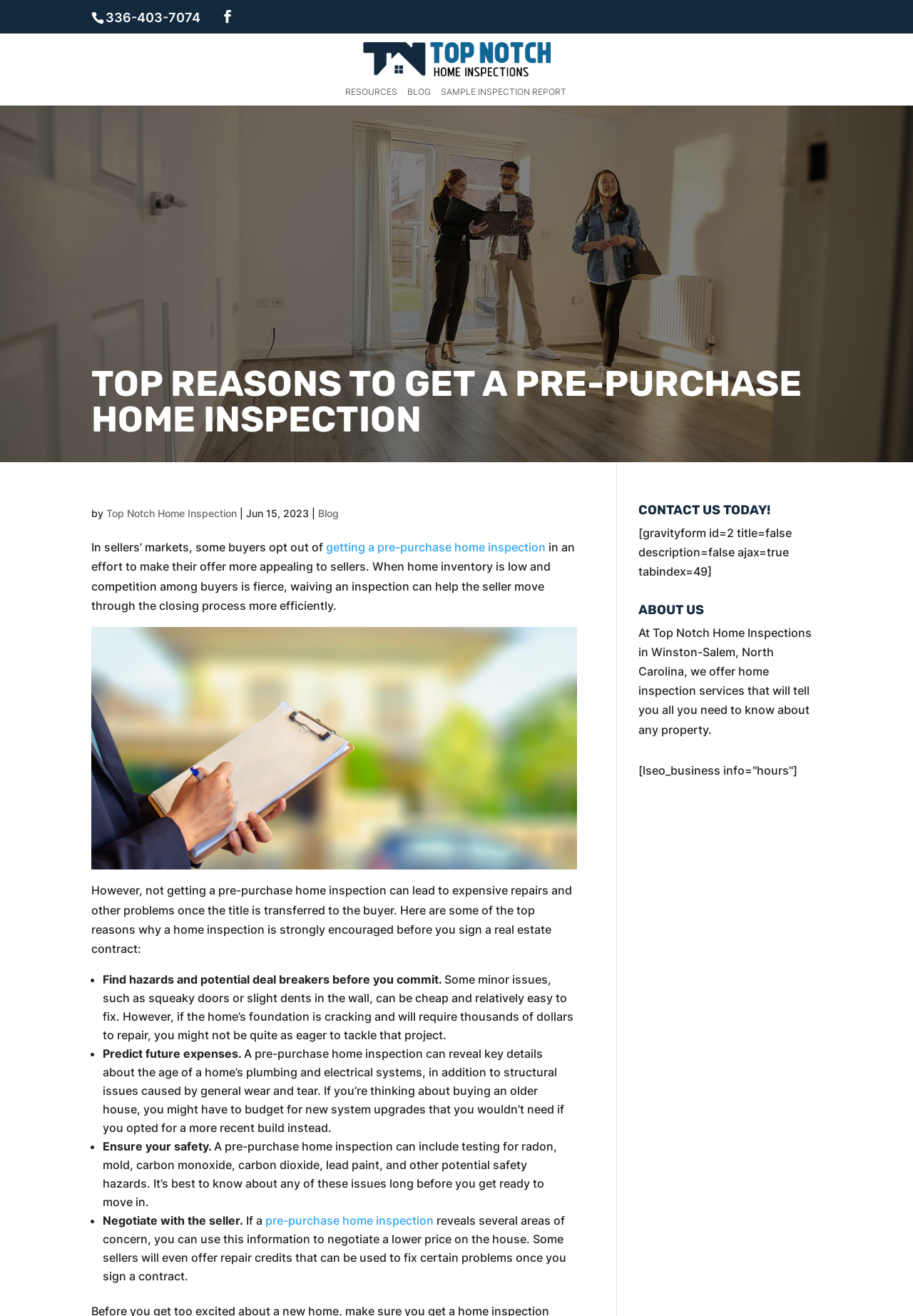What is the purpose of a pre-purchase home inspection?
Answer the question in a detailed and comprehensive manner.

According to the webpage, one of the top reasons to get a pre-purchase home inspection is to find hazards and potential deal breakers before committing to a real estate contract. This information can be found in the list of reasons why a home inspection is strongly encouraged.